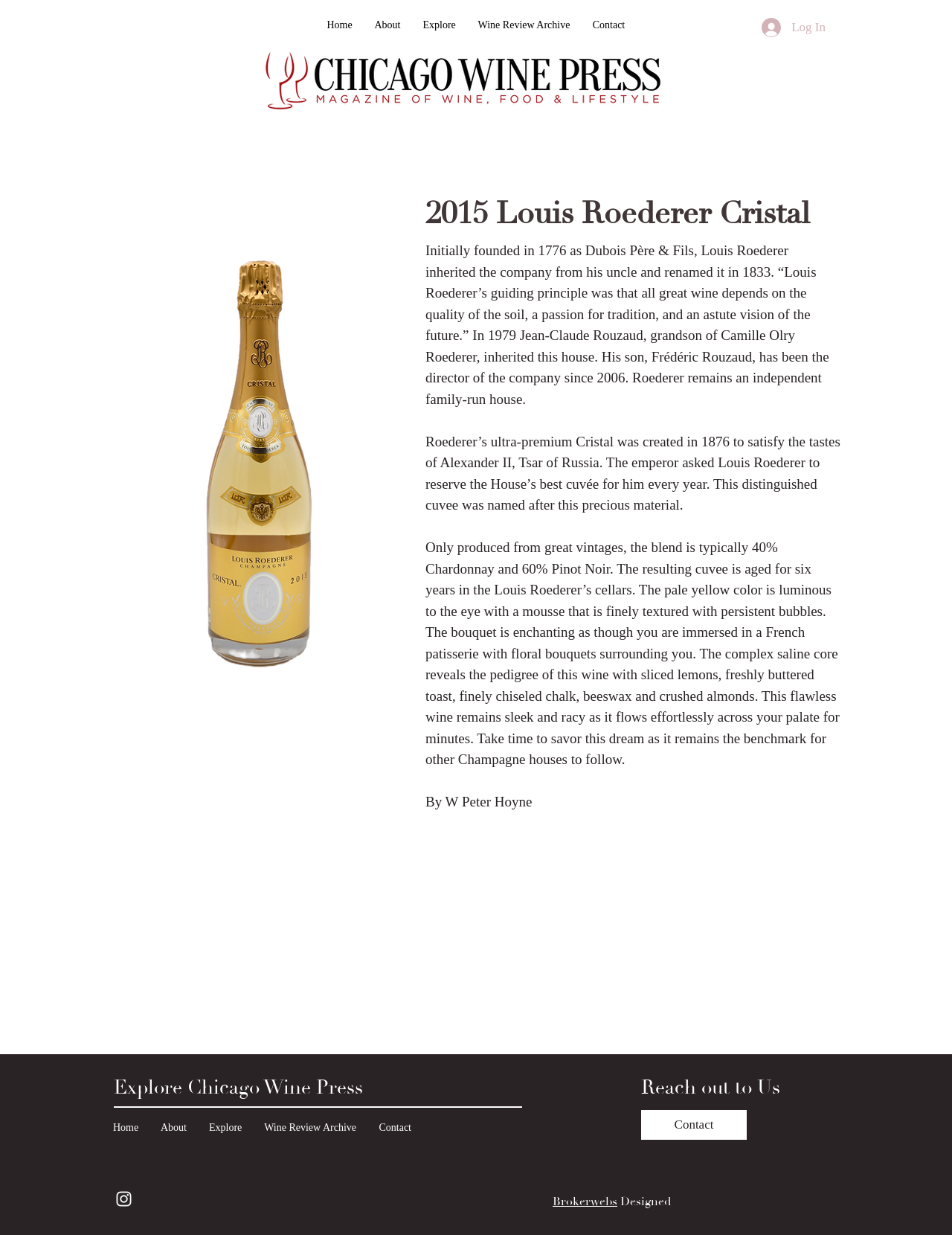Specify the bounding box coordinates of the element's area that should be clicked to execute the given instruction: "Visit Instagram". The coordinates should be four float numbers between 0 and 1, i.e., [left, top, right, bottom].

[0.12, 0.963, 0.141, 0.979]